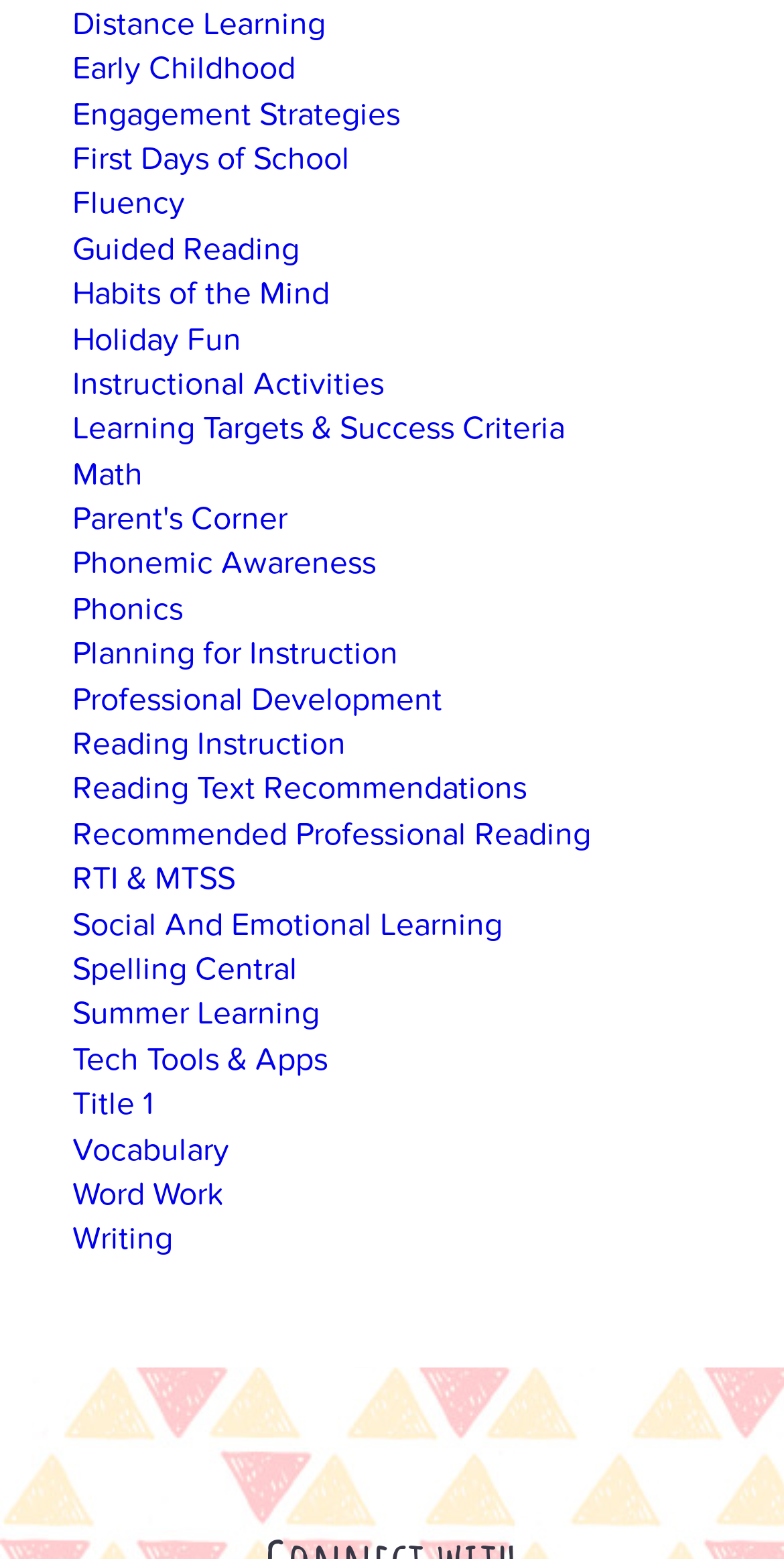Please answer the following question using a single word or phrase: 
What is the last topic listed on the webpage?

Writing